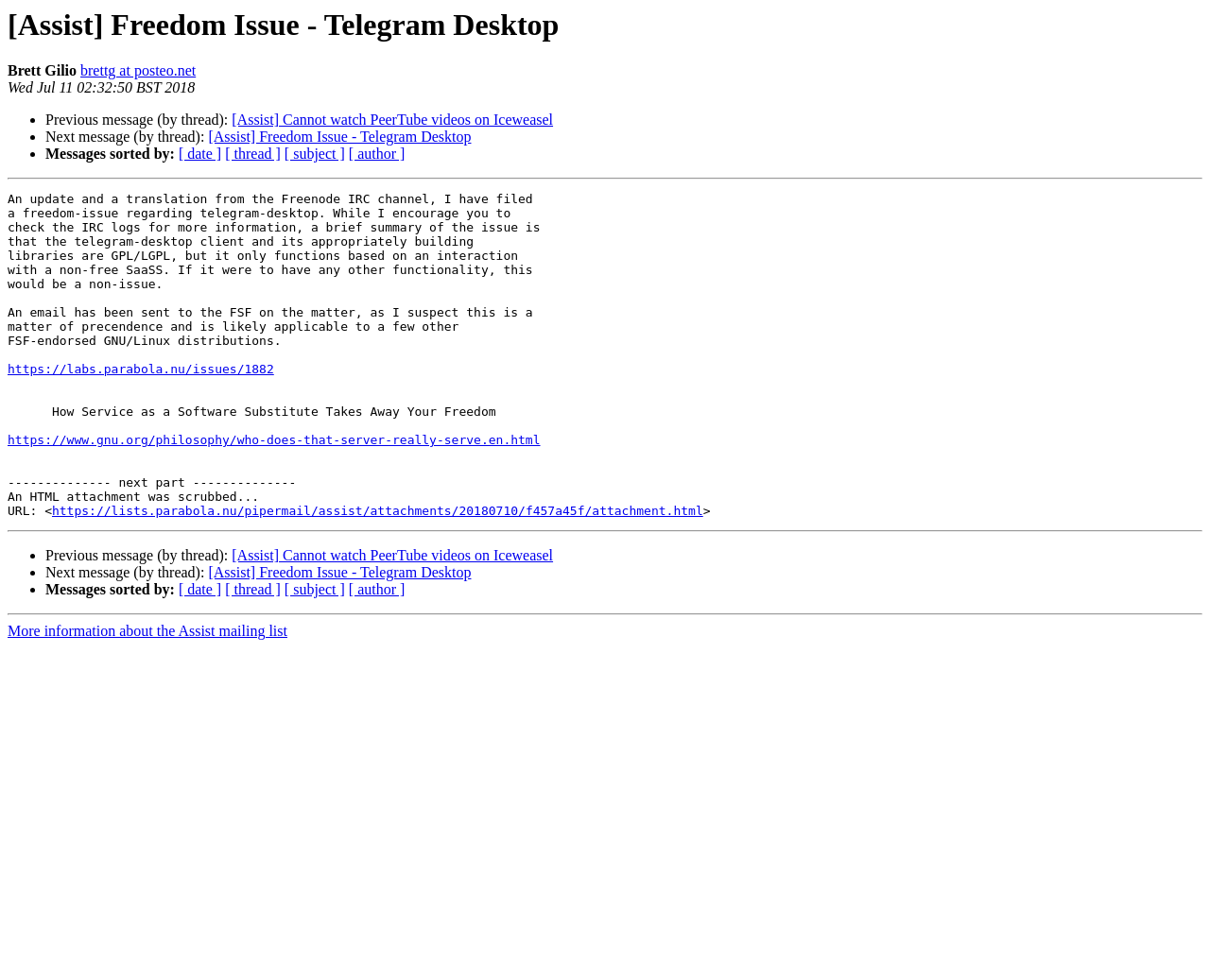Locate the bounding box coordinates of the item that should be clicked to fulfill the instruction: "Open the attachment".

[0.043, 0.514, 0.581, 0.529]